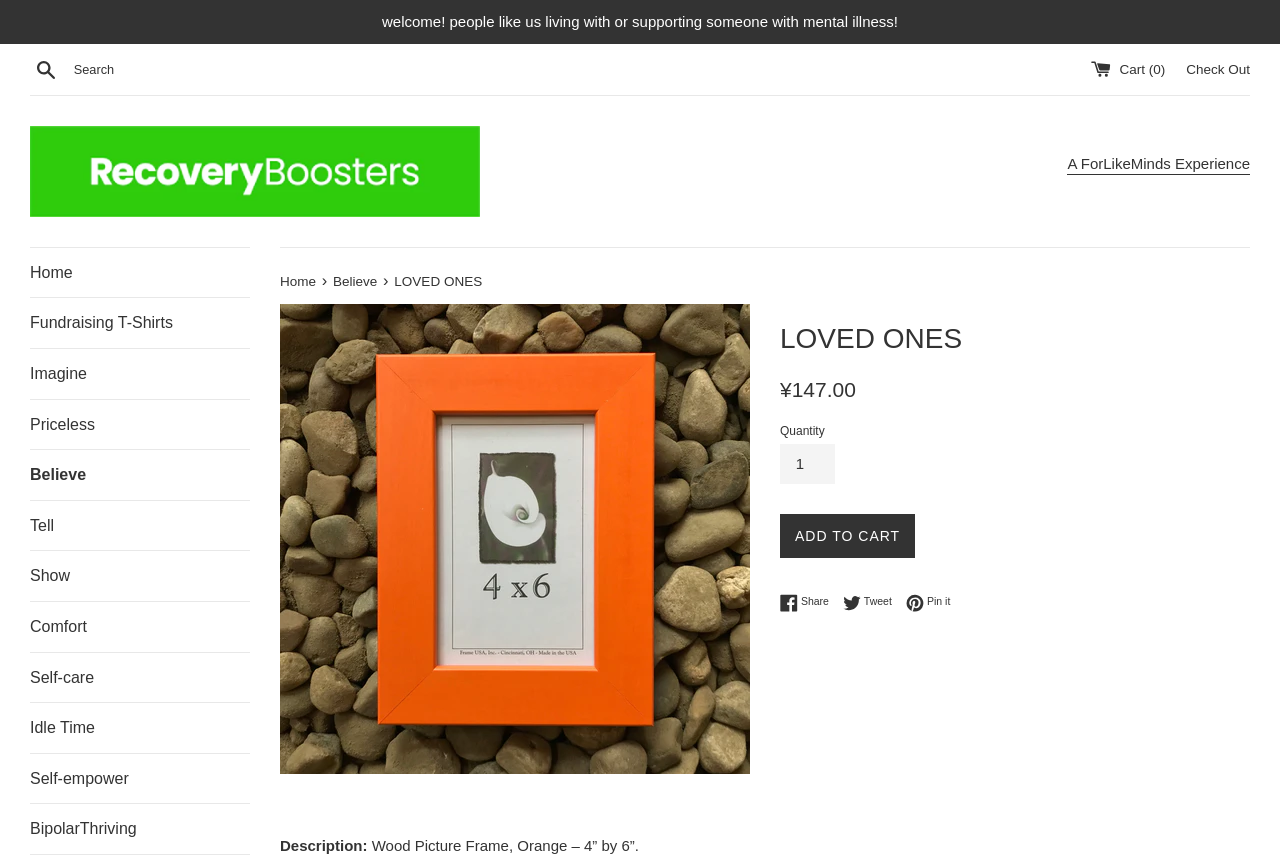Determine the bounding box coordinates of the element that should be clicked to execute the following command: "Click on 'ADD TO CART' button".

[0.609, 0.601, 0.715, 0.653]